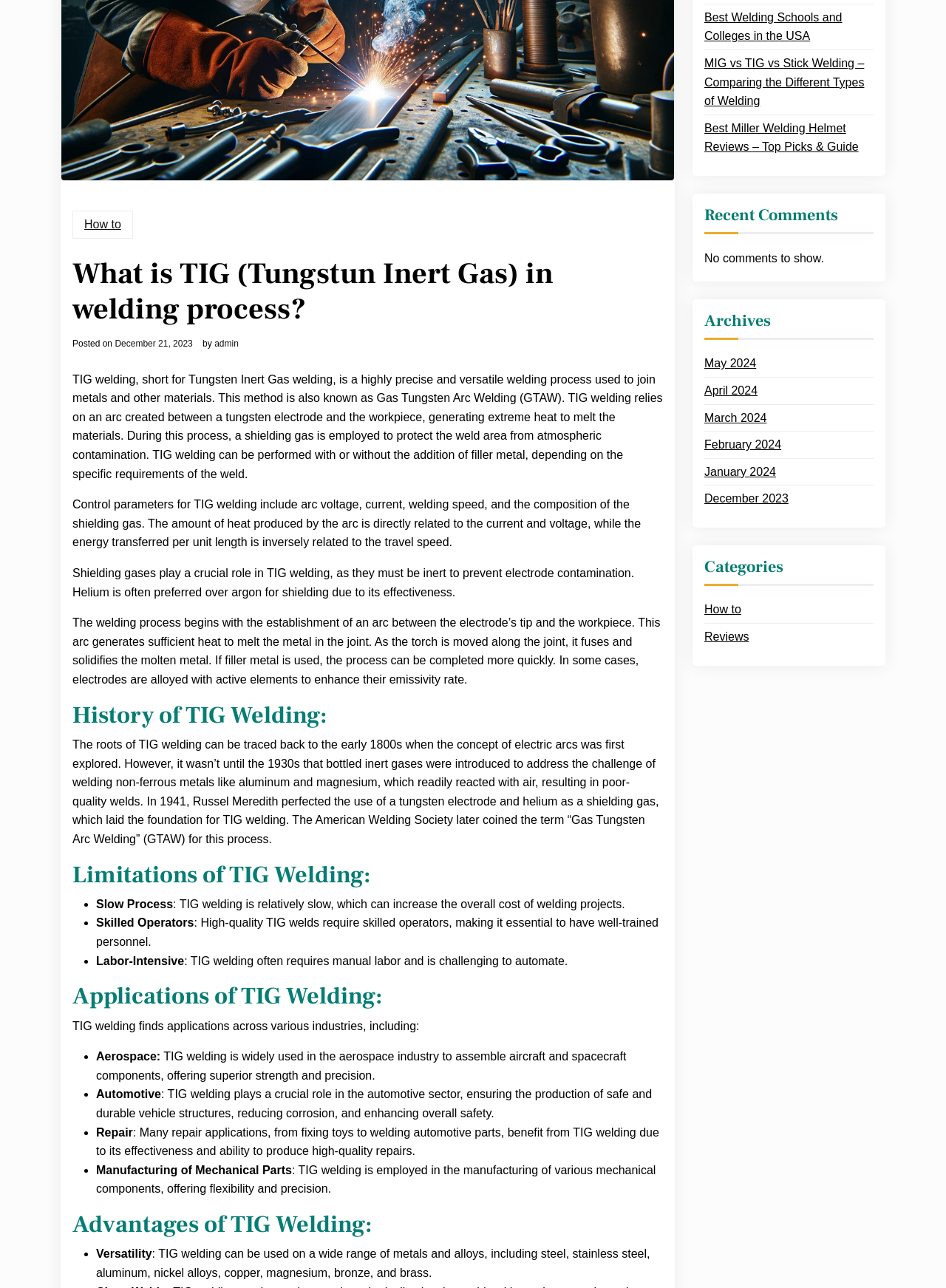Predict the bounding box of the UI element based on this description: "February 2024".

[0.745, 0.338, 0.826, 0.353]